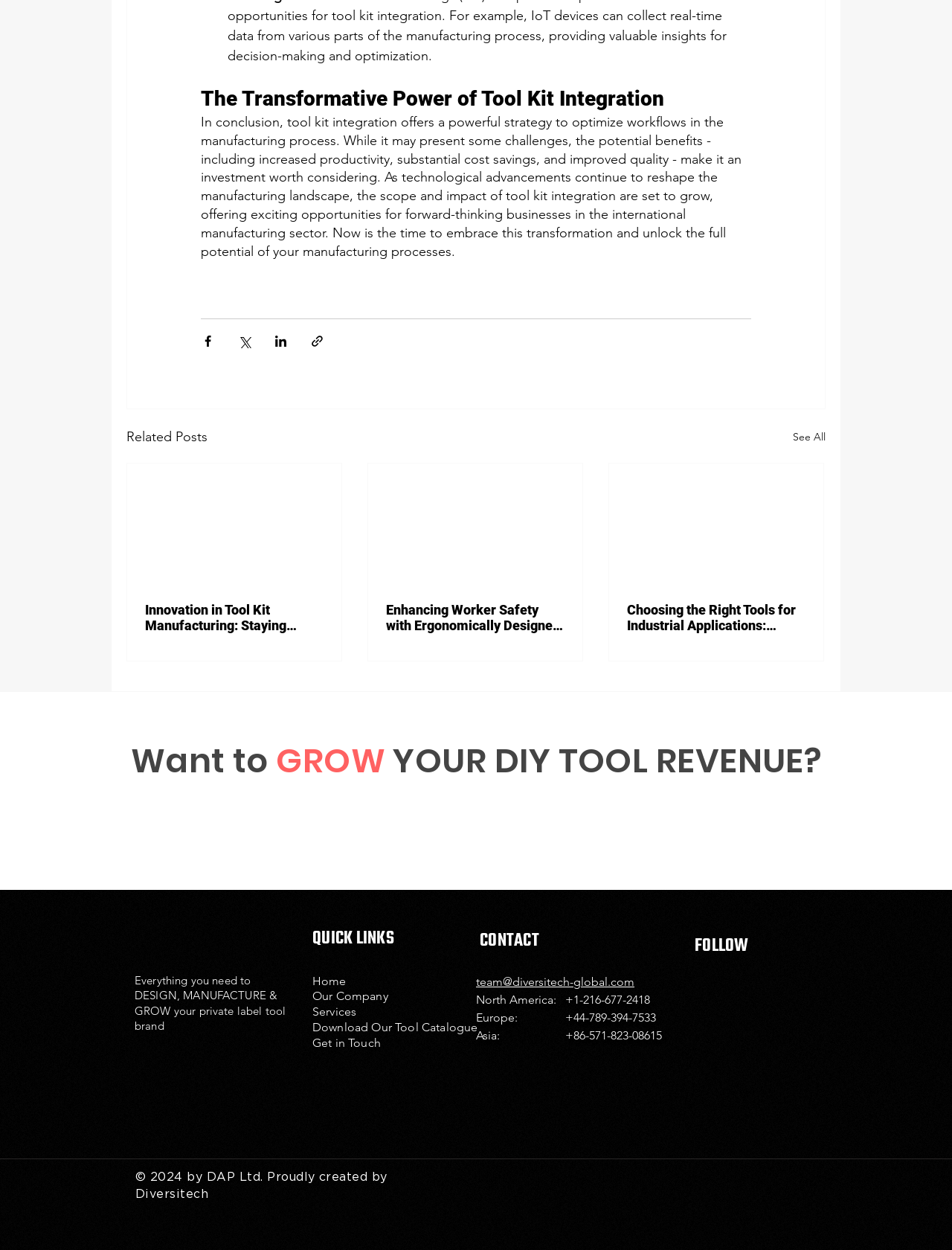Based on what you see in the screenshot, provide a thorough answer to this question: What is the main topic of the article?

The main topic of the article is tool kit integration, which is evident from the heading 'The Transformative Power of Tool Kit Integration' and the content of the article that discusses the benefits and challenges of tool kit integration in the manufacturing process.